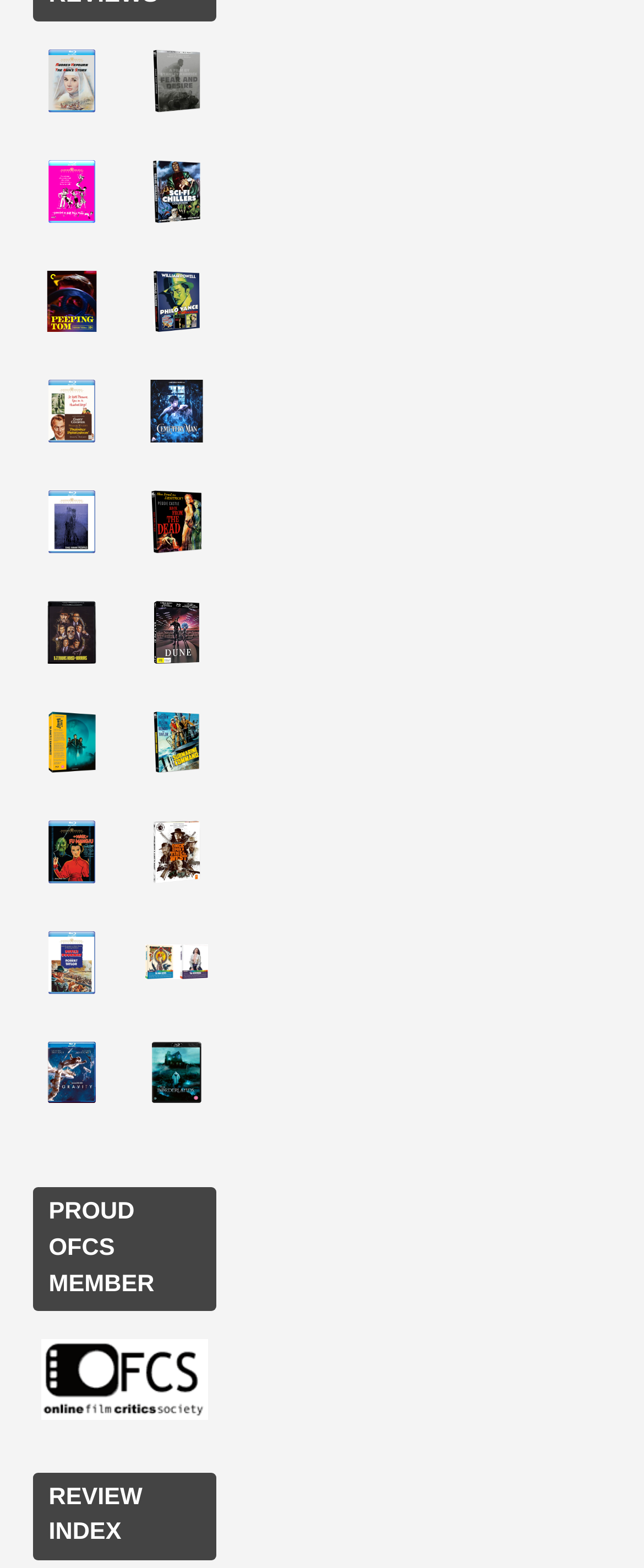Show the bounding box coordinates for the element that needs to be clicked to execute the following instruction: "View Centers of Excellence". Provide the coordinates in the form of four float numbers between 0 and 1, i.e., [left, top, right, bottom].

None